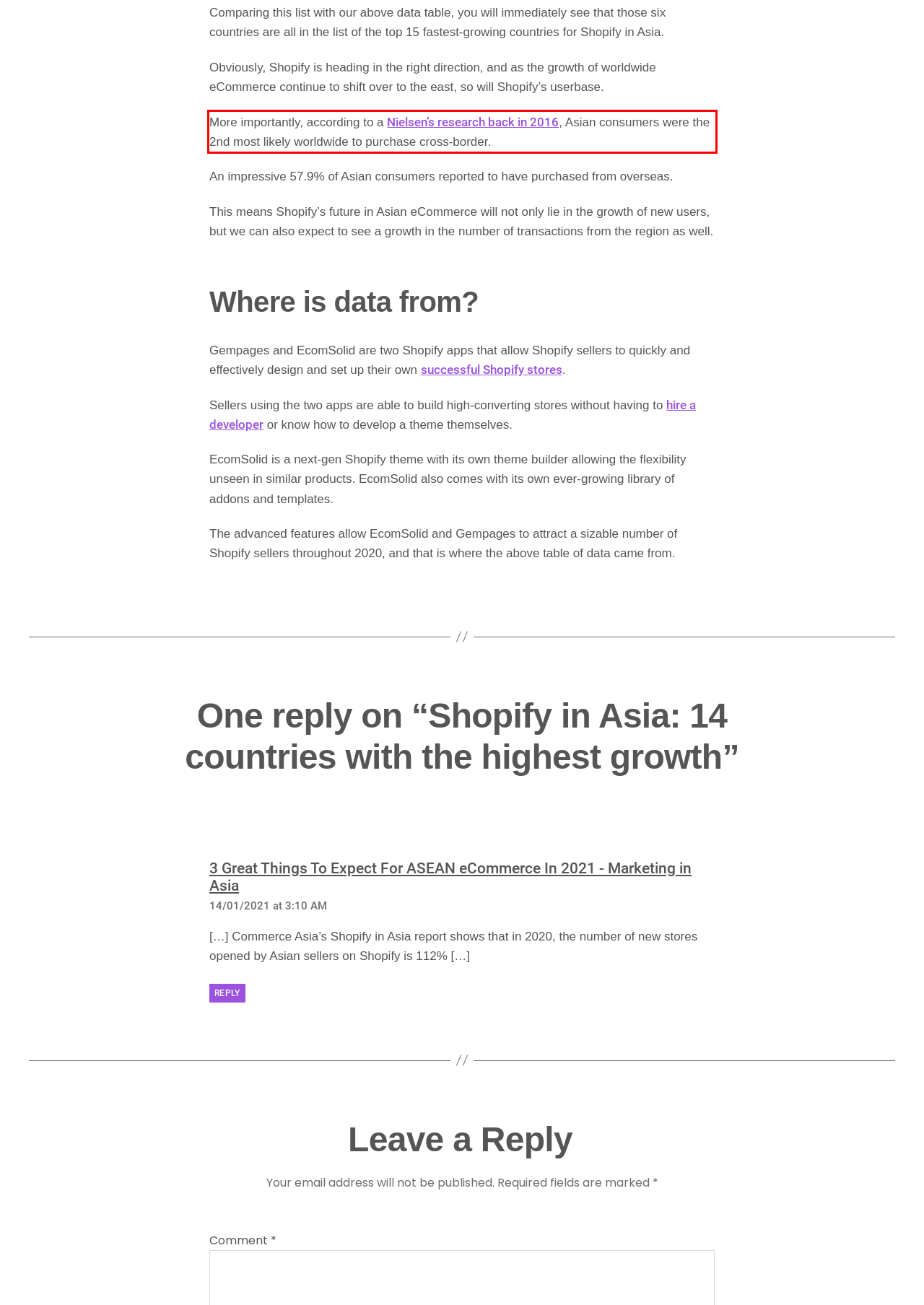Identify the text within the red bounding box on the webpage screenshot and generate the extracted text content.

More importantly, according to a Nielsen’s research back in 2016, Asian consumers were the 2nd most likely worldwide to purchase cross-border.